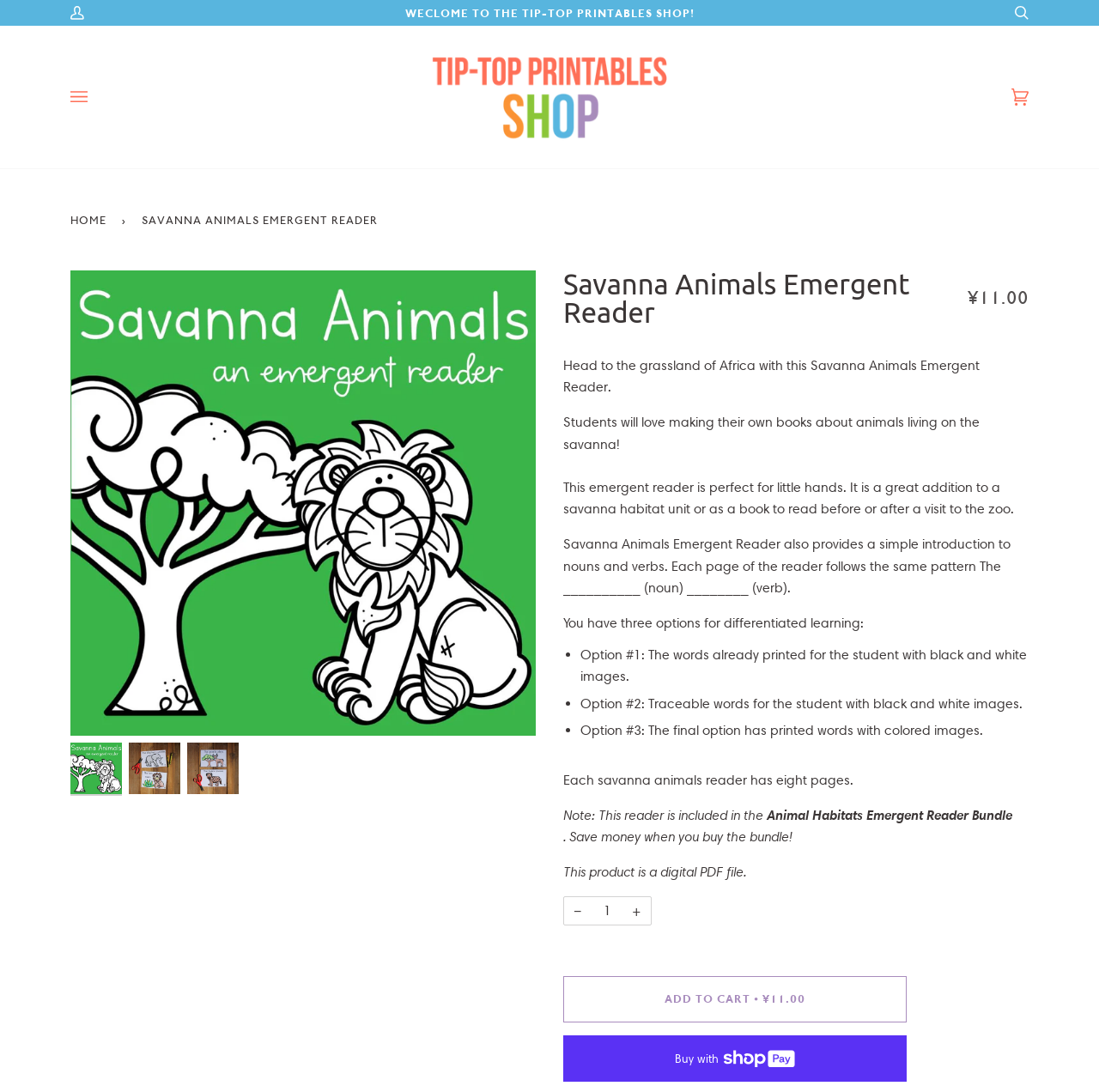Given the description of a UI element: "Cart ¥0.00 (0)", identify the bounding box coordinates of the matching element in the webpage screenshot.

[0.889, 0.024, 0.936, 0.154]